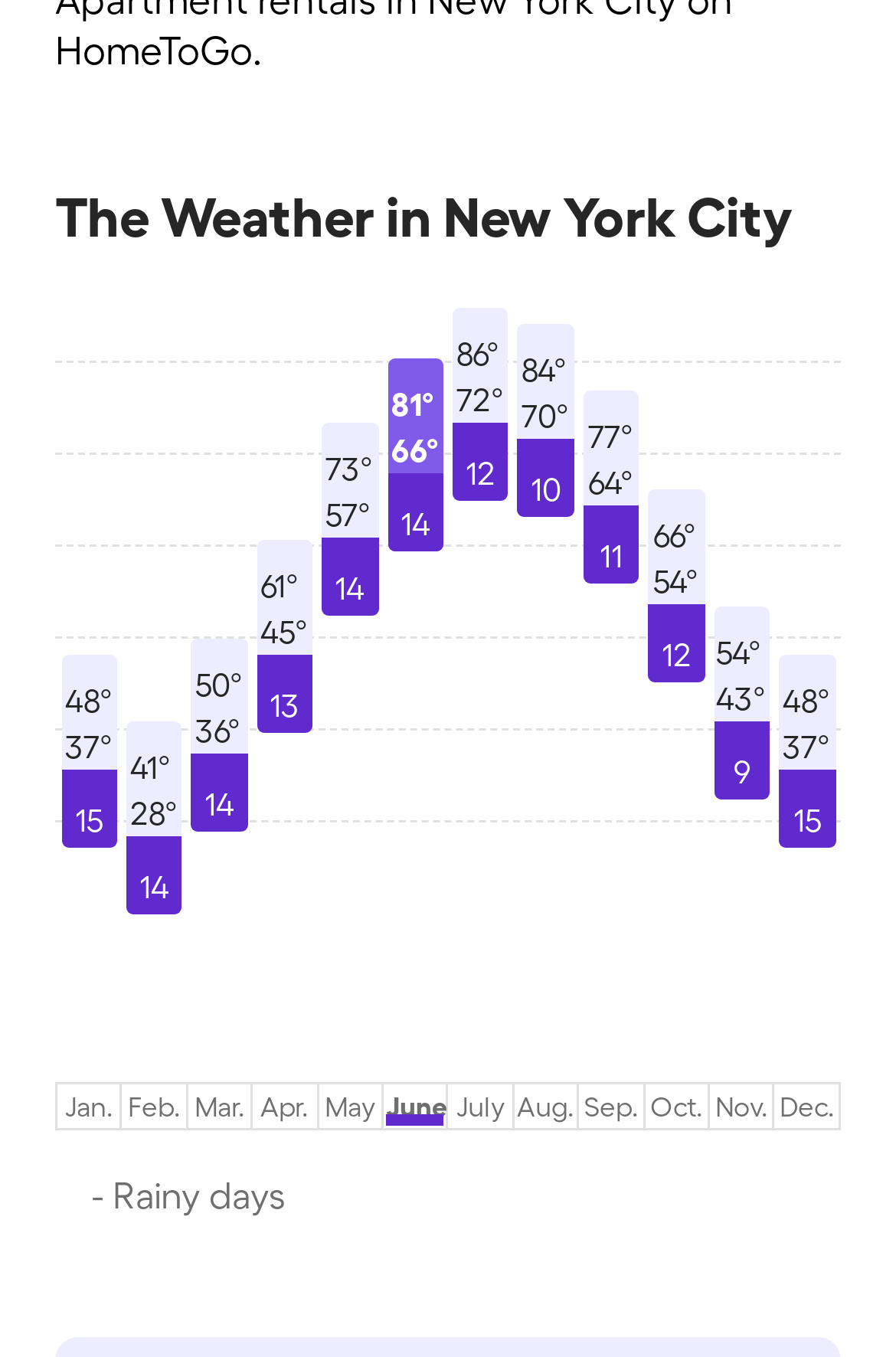Please give a succinct answer to the question in one word or phrase:
What is the purpose of the buttons in the gridcells?

Submit